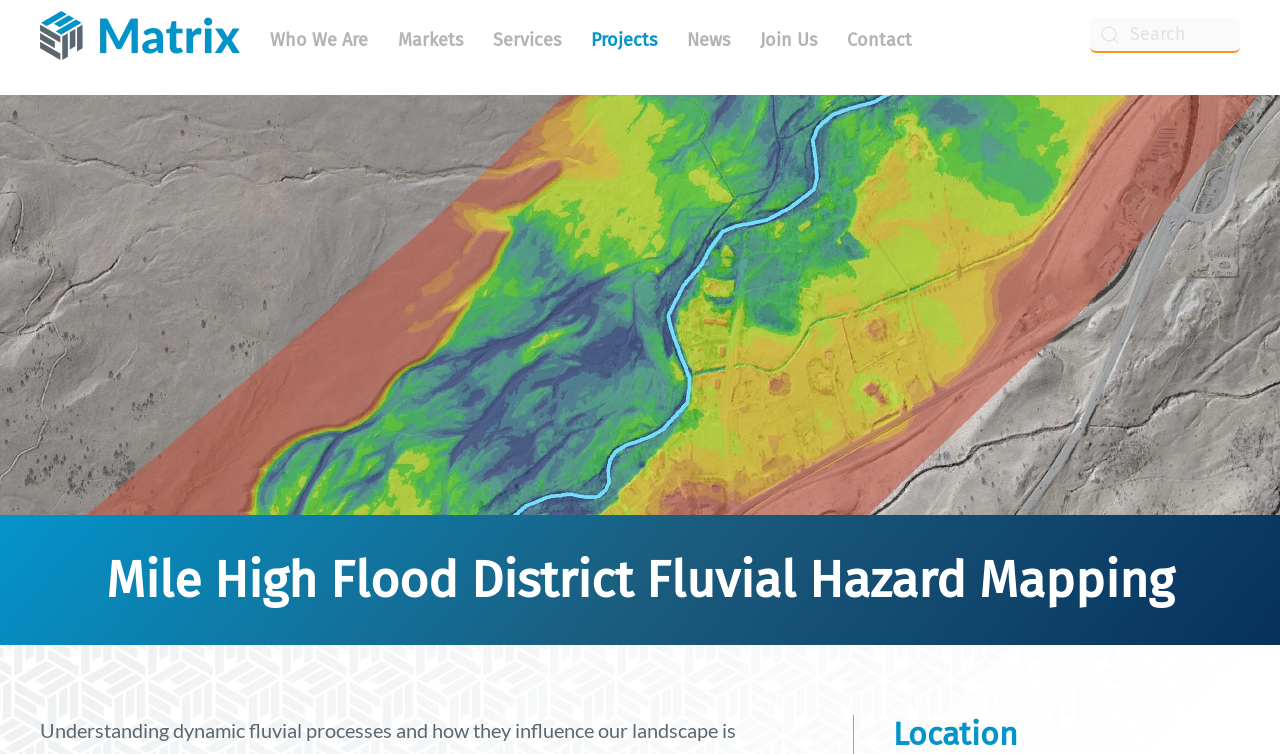Using the image as a reference, answer the following question in as much detail as possible:
How many main navigation buttons are there?

I counted the number of main navigation buttons by looking at the buttons with 'hasPopup: menu' property, which are 'Who We Are', 'Markets', 'Services', and the links 'Projects', 'News', 'Join Us', and 'Contact'. There are 5 main navigation buttons.